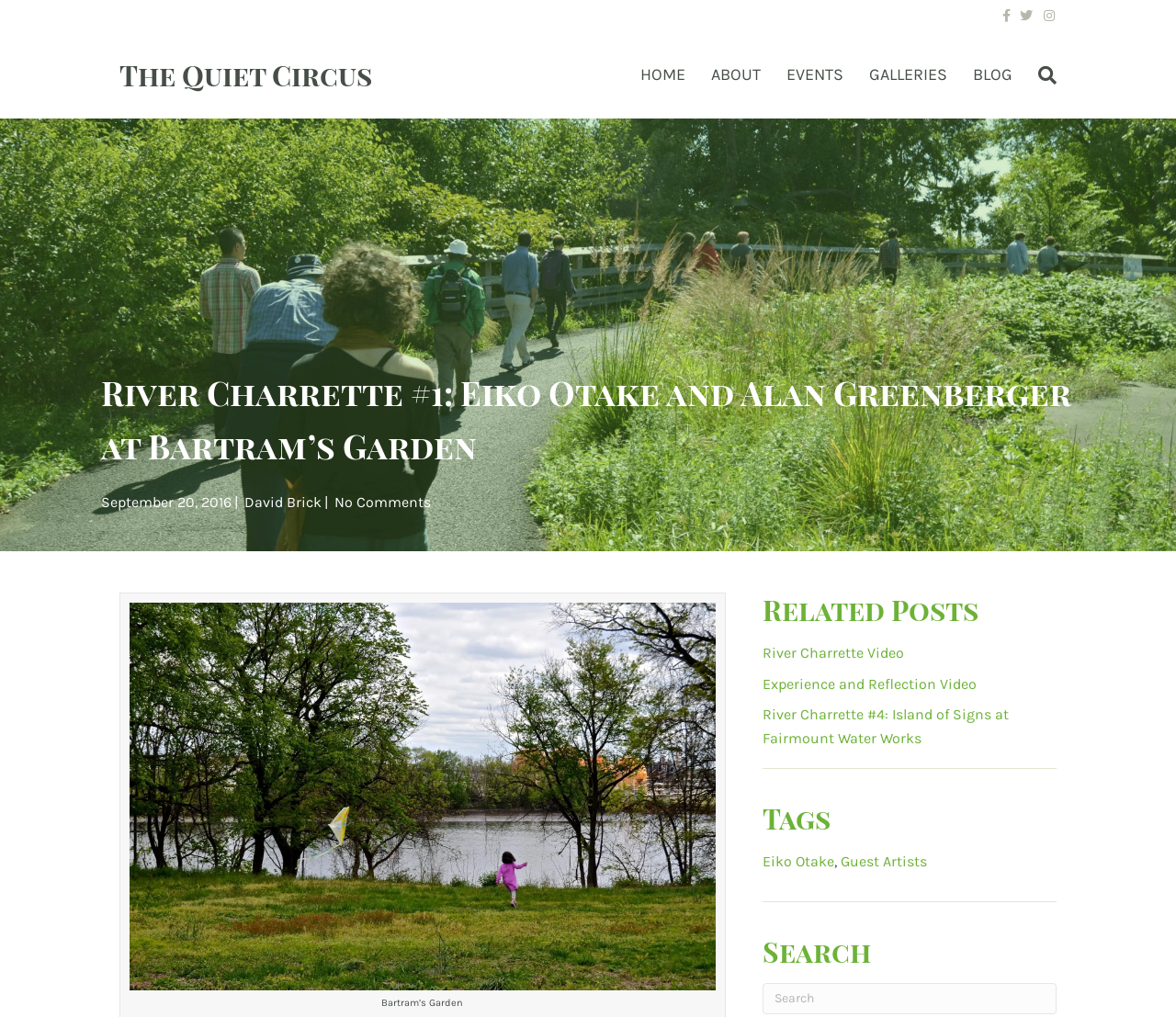Answer this question in one word or a short phrase: What is the date of the event?

September 24th